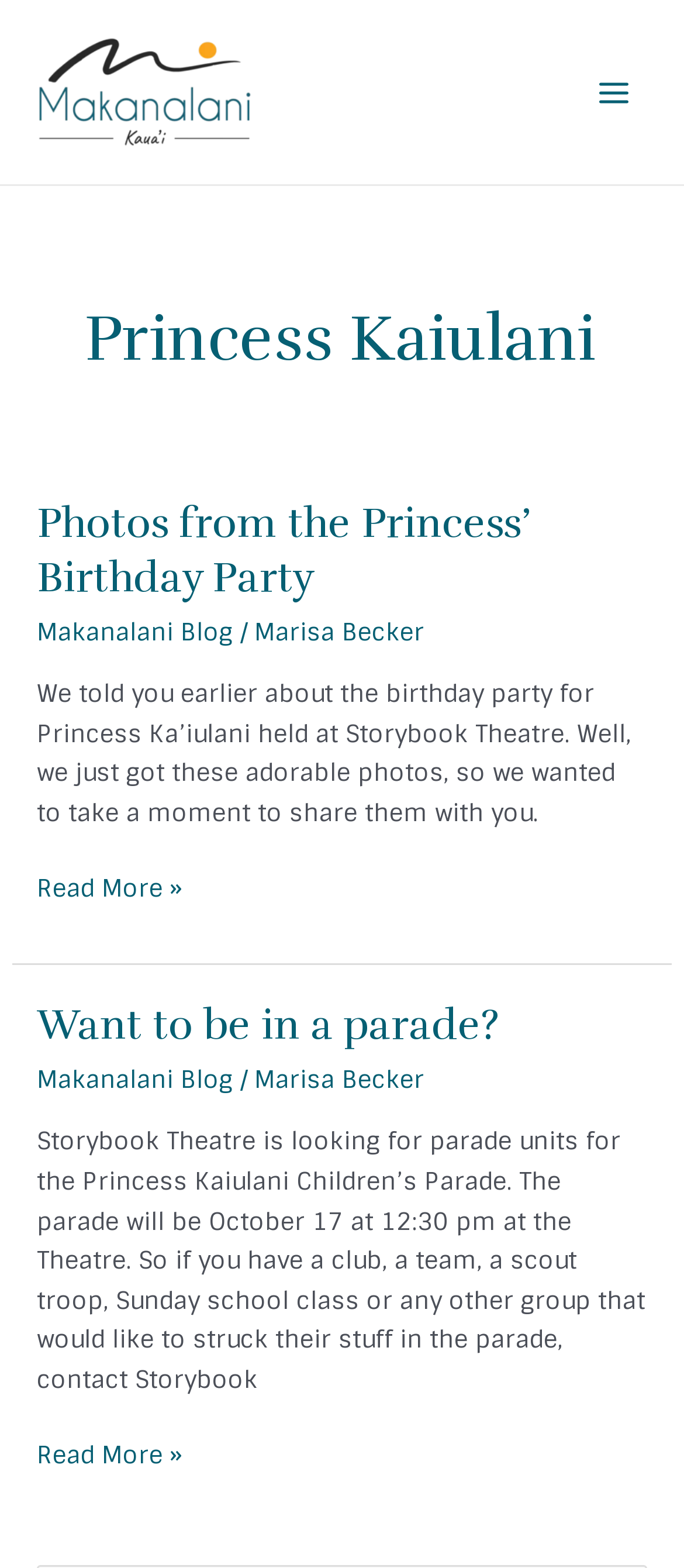Please identify the bounding box coordinates of the clickable area that will fulfill the following instruction: "Click the Makanalani logo". The coordinates should be in the format of four float numbers between 0 and 1, i.e., [left, top, right, bottom].

[0.051, 0.047, 0.372, 0.068]